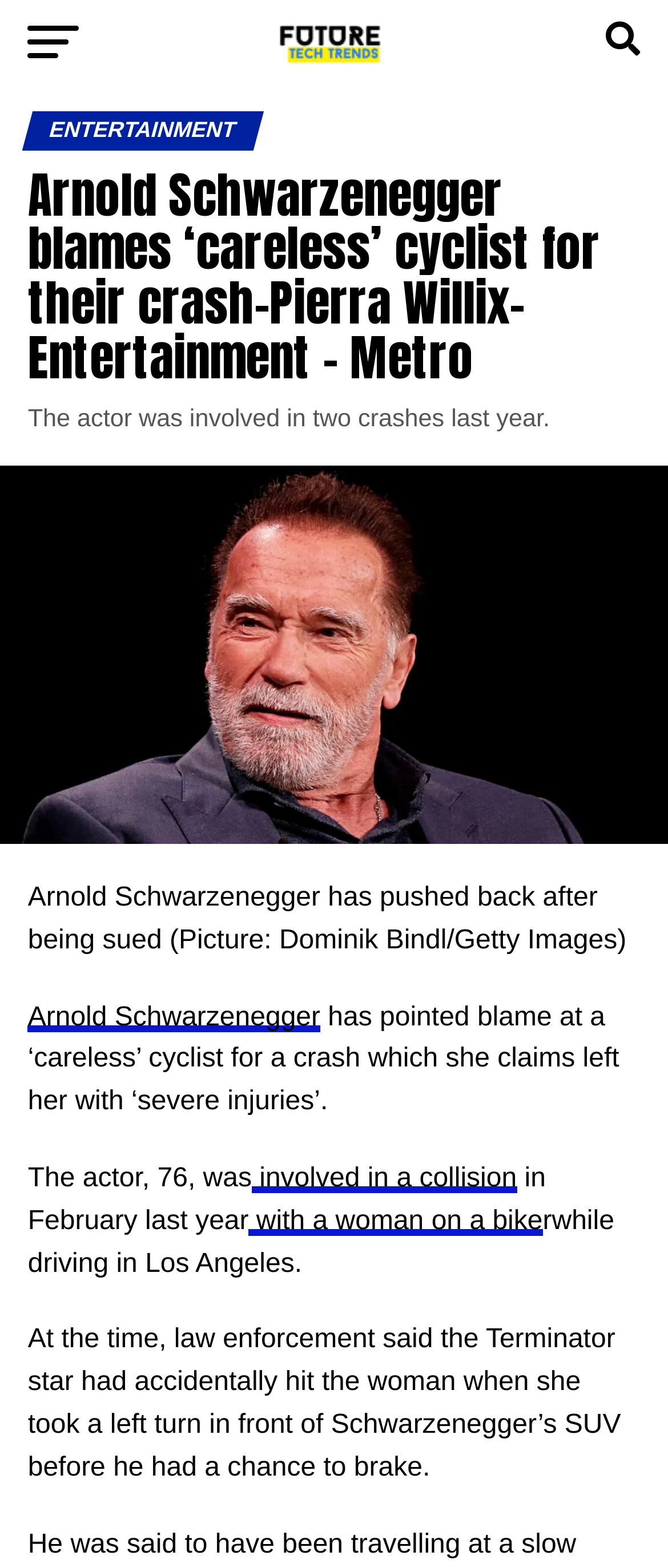Respond with a single word or phrase for the following question: 
What is Arnold Schwarzenegger's age?

76